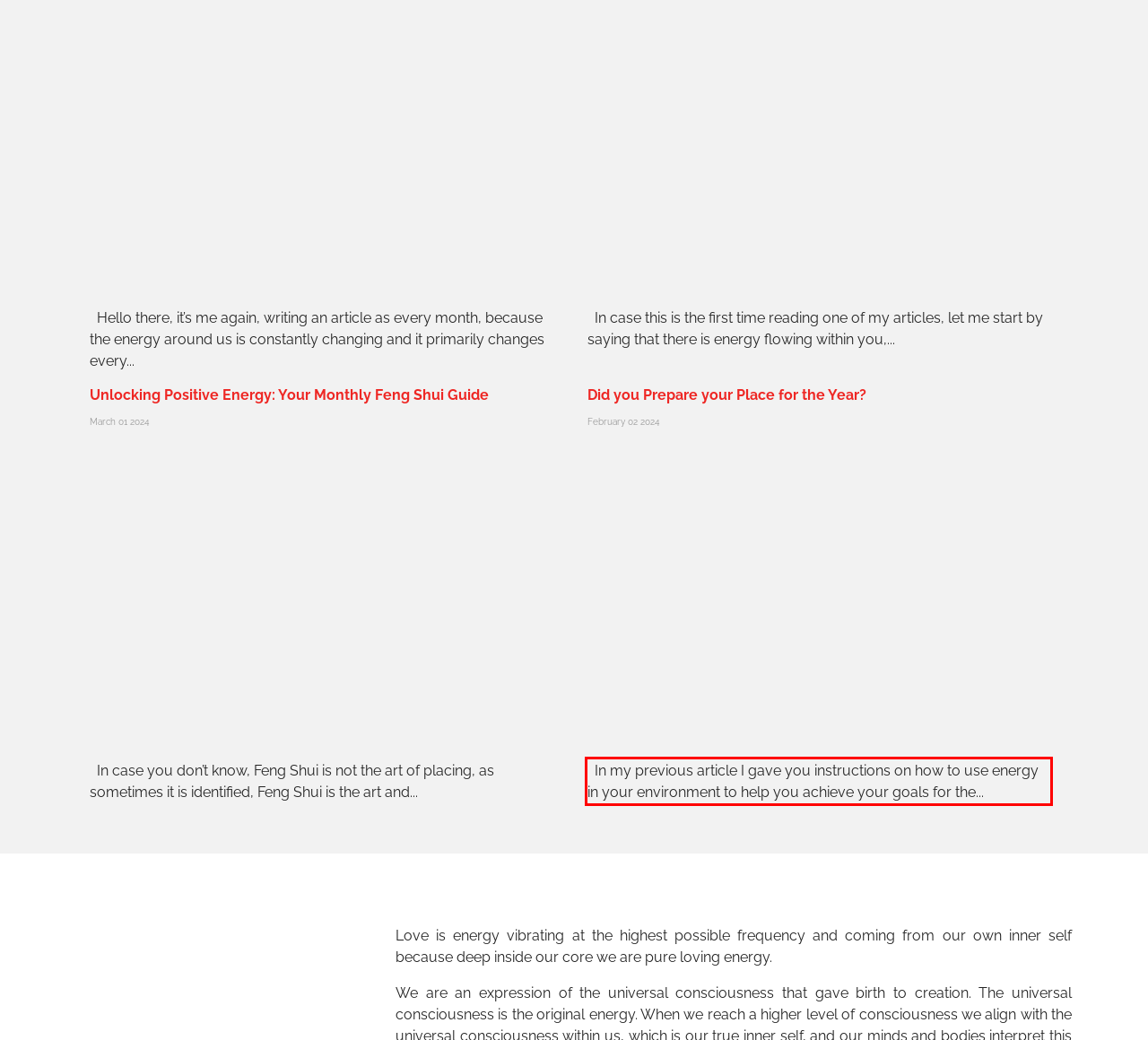Please identify the text within the red rectangular bounding box in the provided webpage screenshot.

In my previous article I gave you instructions on how to use energy in your environment to help you achieve your goals for the...